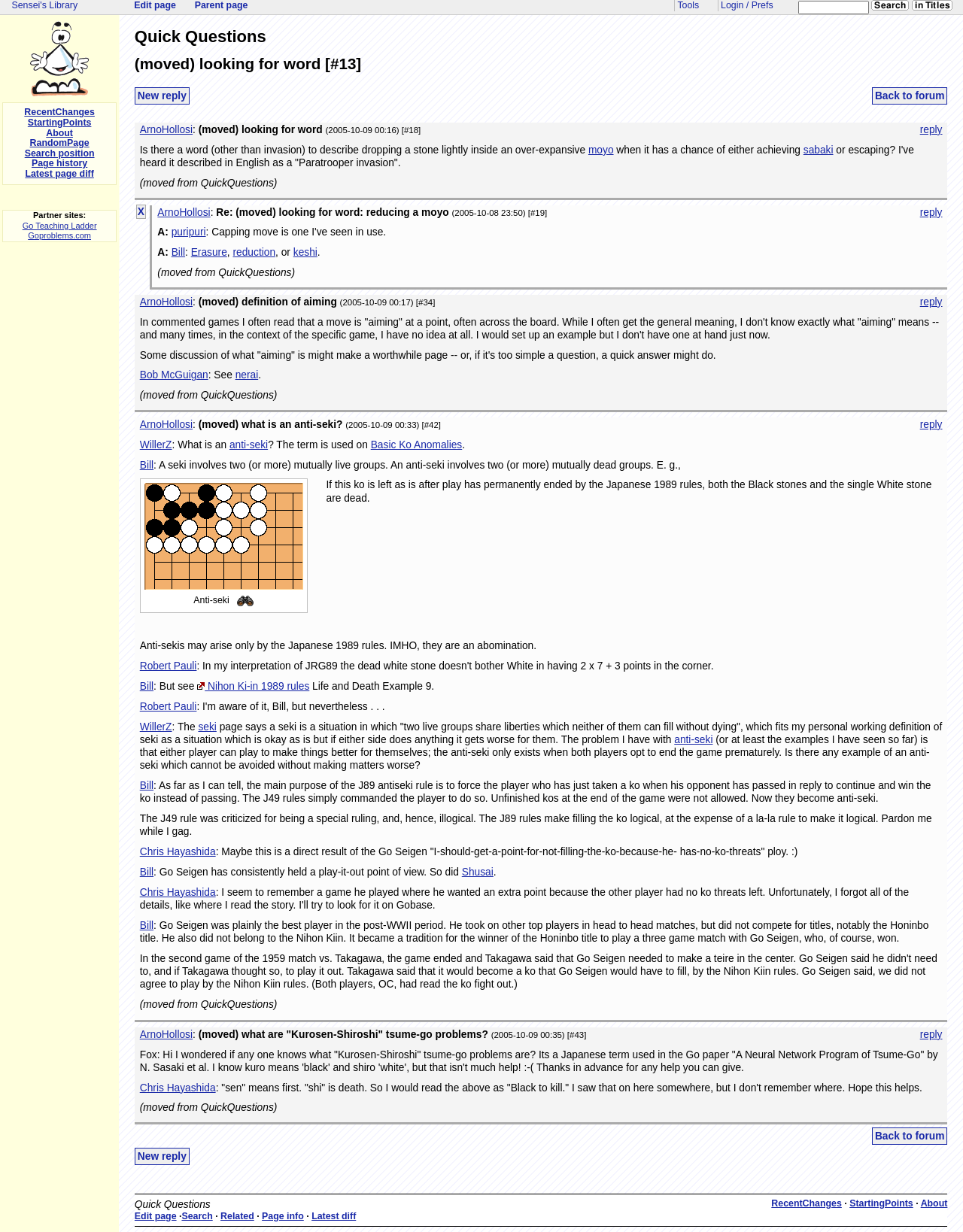Determine the bounding box coordinates of the clickable region to follow the instruction: "Click on 'moyo'".

[0.611, 0.117, 0.637, 0.126]